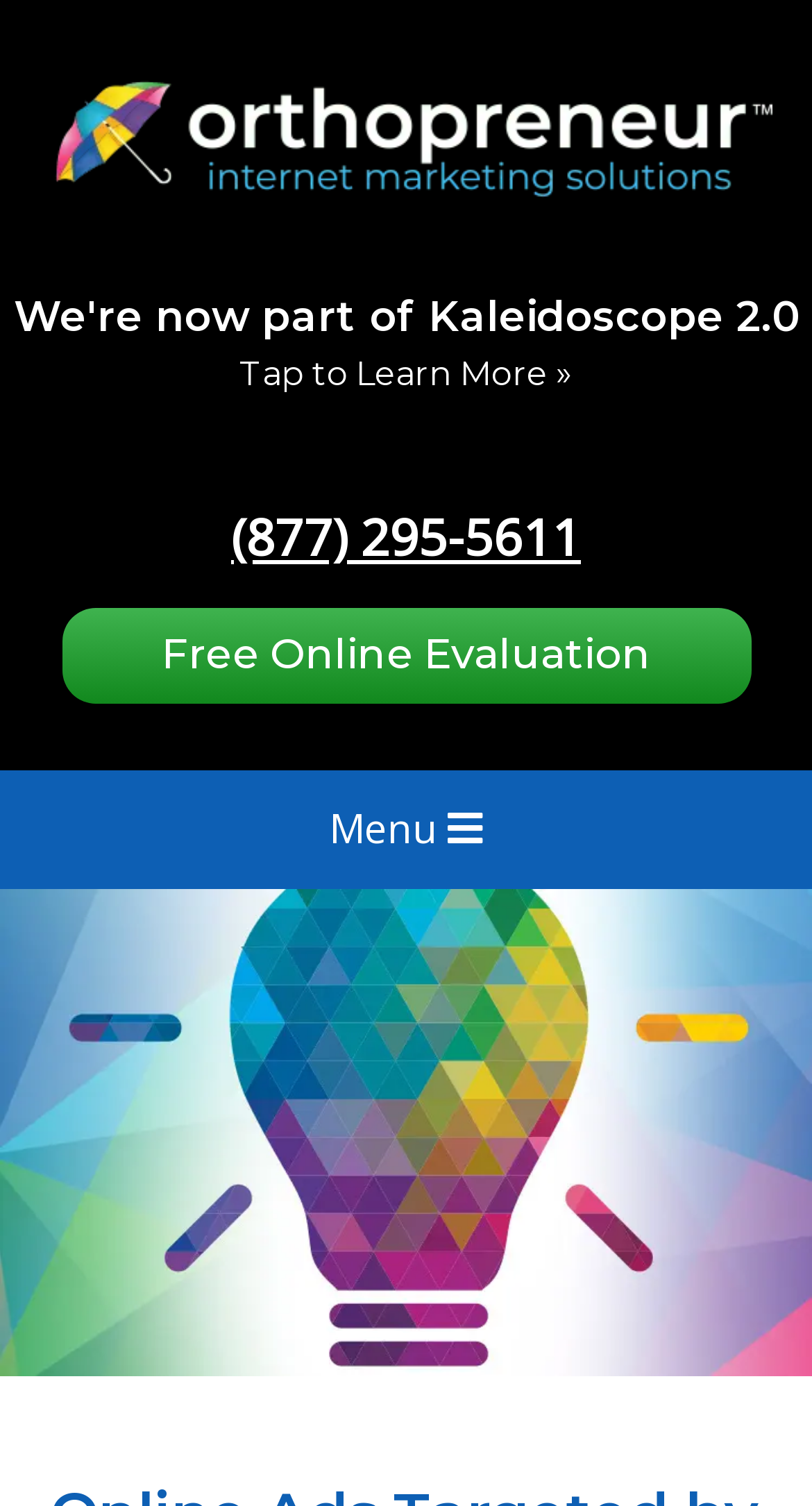What is the text on the top-right corner of the webpage?
Give a one-word or short phrase answer based on the image.

Menu